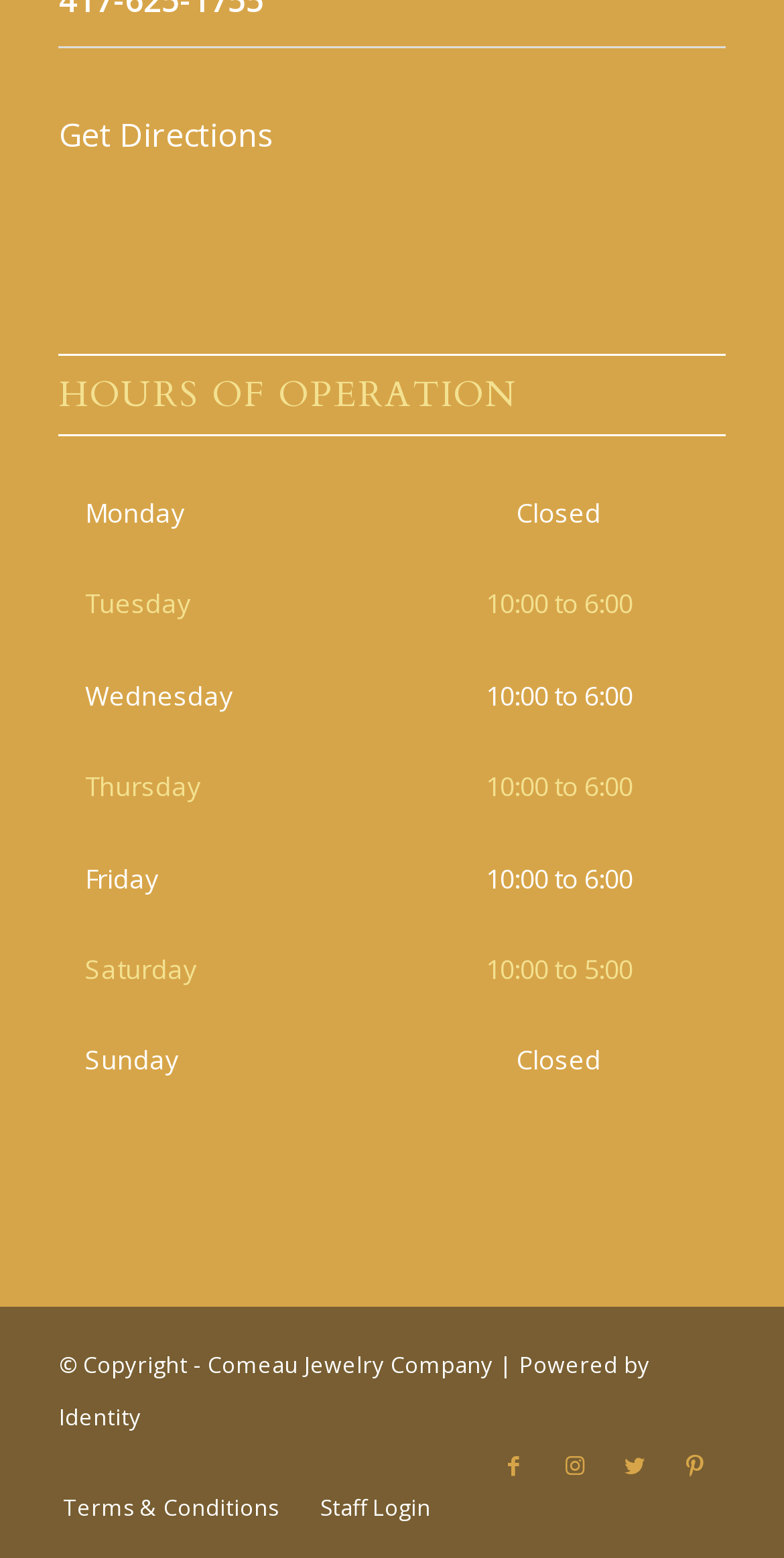What is the business hours on Tuesday?
Provide an in-depth and detailed answer to the question.

I found the table with the heading 'HOURS OF OPERATION' and looked for the row with 'Tuesday' in the first column. The corresponding business hours are '10:00 to 6:00'.